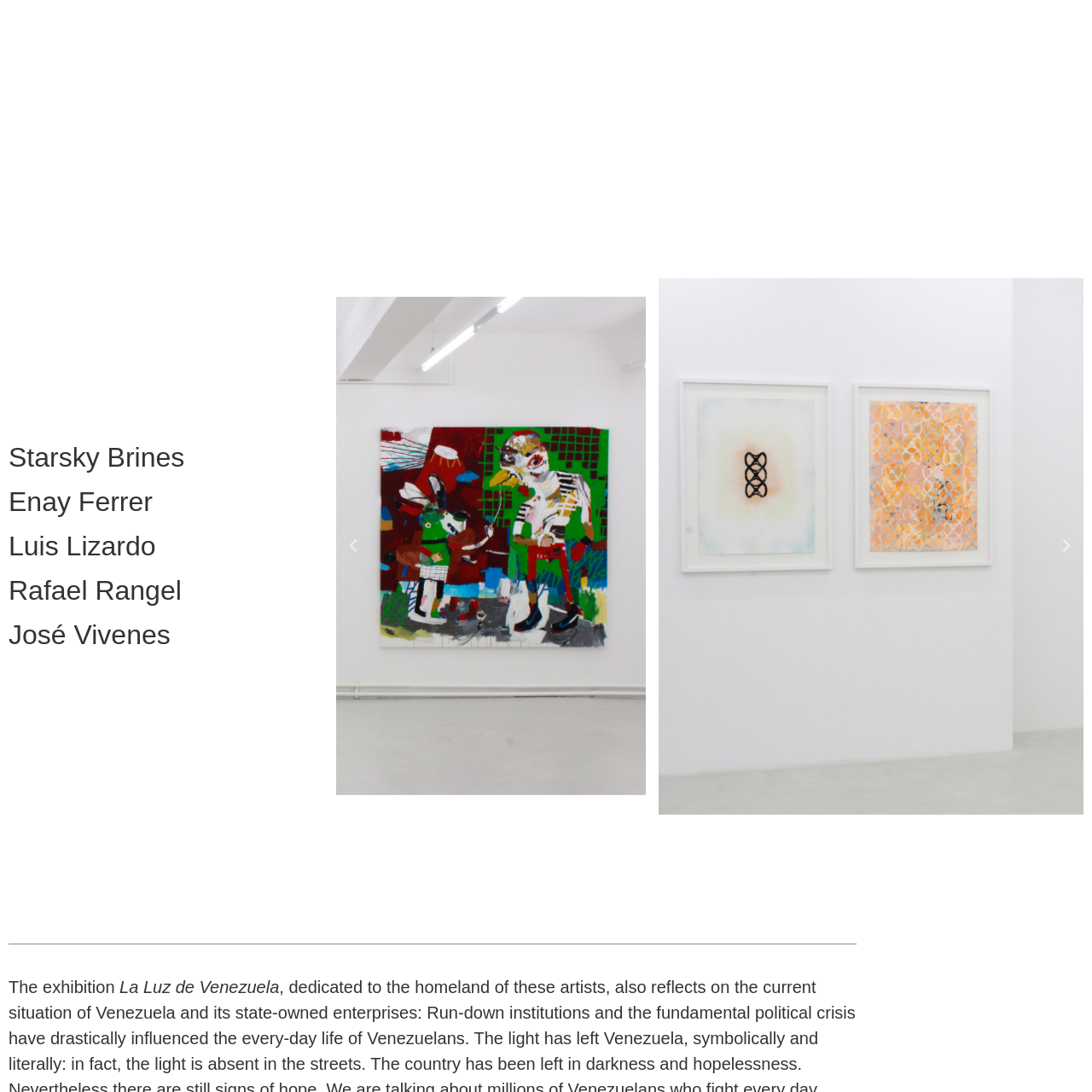Look closely at the image highlighted by the red bounding box and supply a detailed explanation in response to the following question: What is the focus of the exhibition?

The caption states that the exhibition showcases 'vibrant artistic expressions and cultural heritage' and is part of a broader initiative to highlight significant artworks and themes related to Venezuela's rich cultural landscape, indicating that the focus of the exhibition is on Venezuelan art and culture.